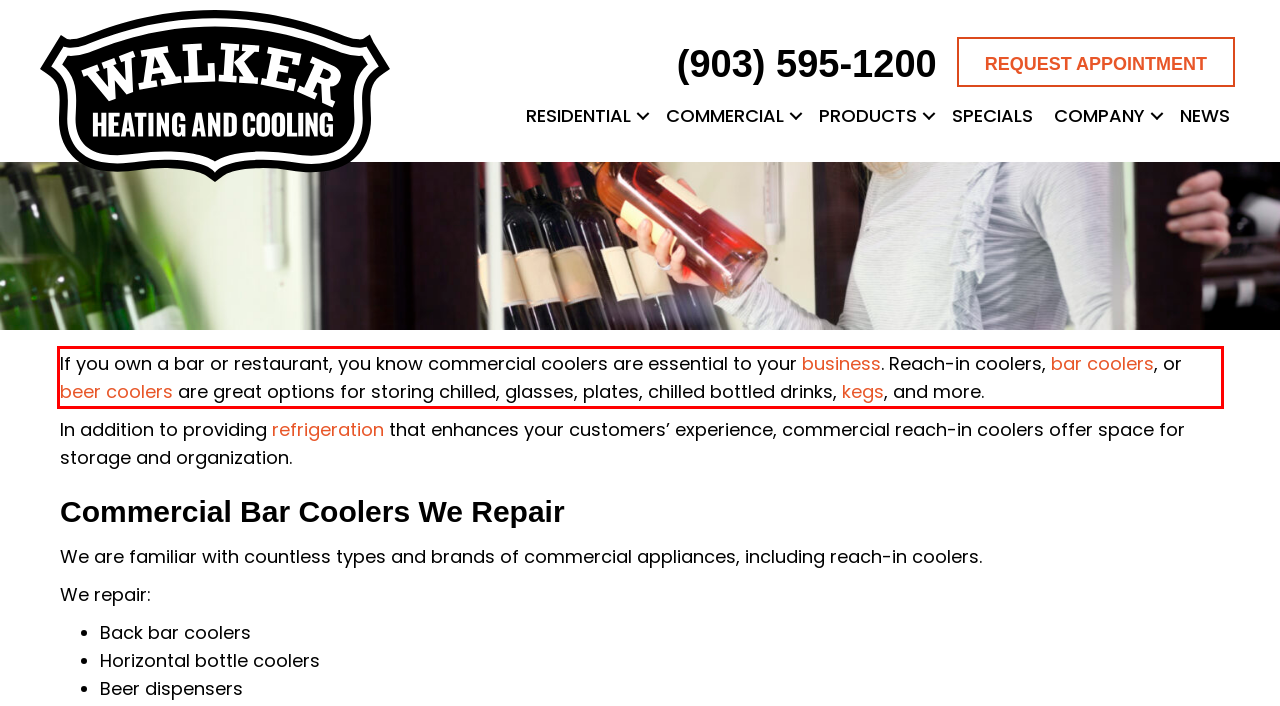Identify and transcribe the text content enclosed by the red bounding box in the given screenshot.

If you own a bar or restaurant, you know commercial coolers are essential to your business. Reach-in coolers, bar coolers, or beer coolers are great options for storing chilled, glasses, plates, chilled bottled drinks, kegs, and more.